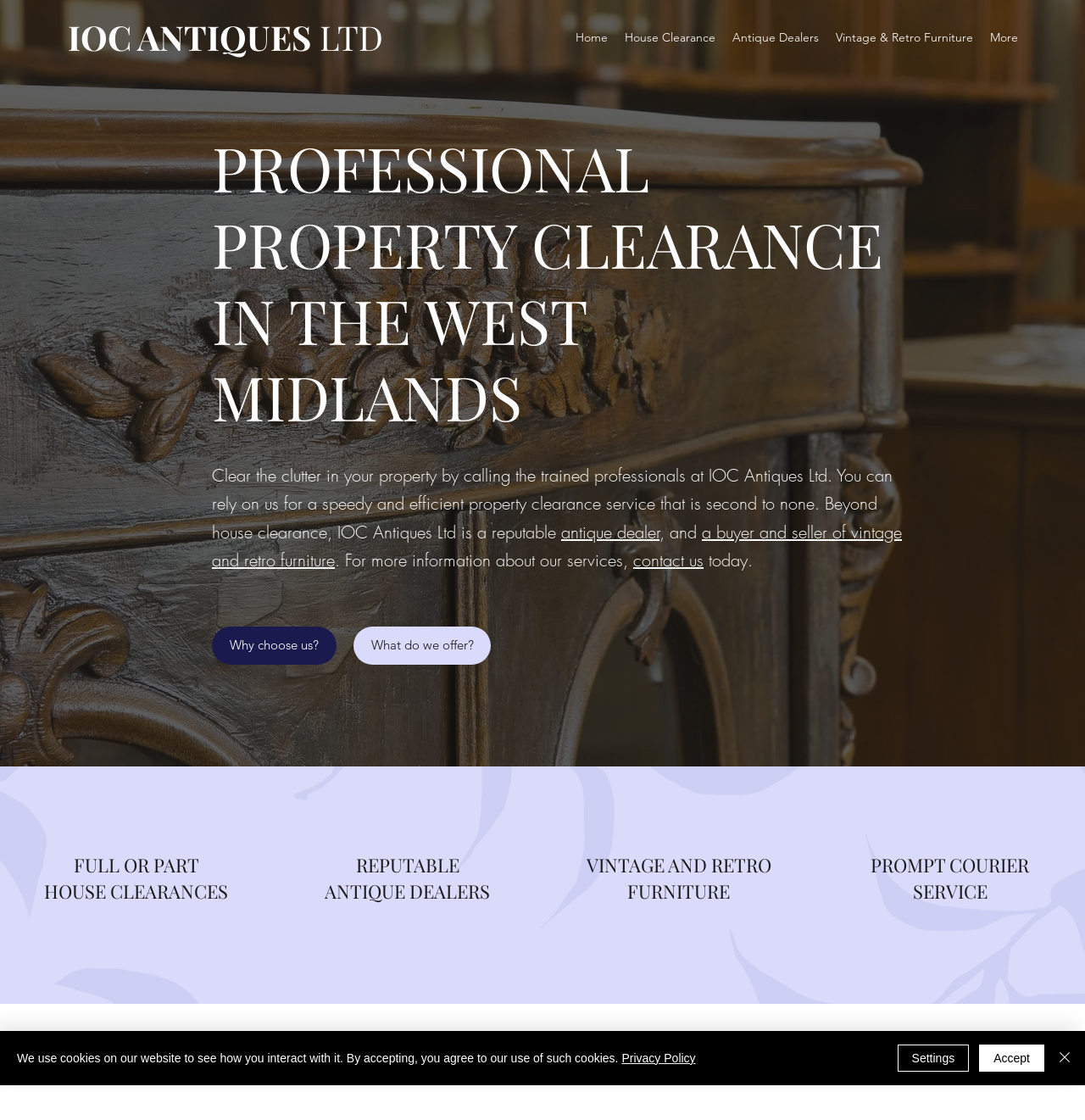Determine the bounding box coordinates of the clickable region to execute the instruction: "Contact IOC Antiques Ltd". The coordinates should be four float numbers between 0 and 1, denoted as [left, top, right, bottom].

[0.584, 0.49, 0.648, 0.51]